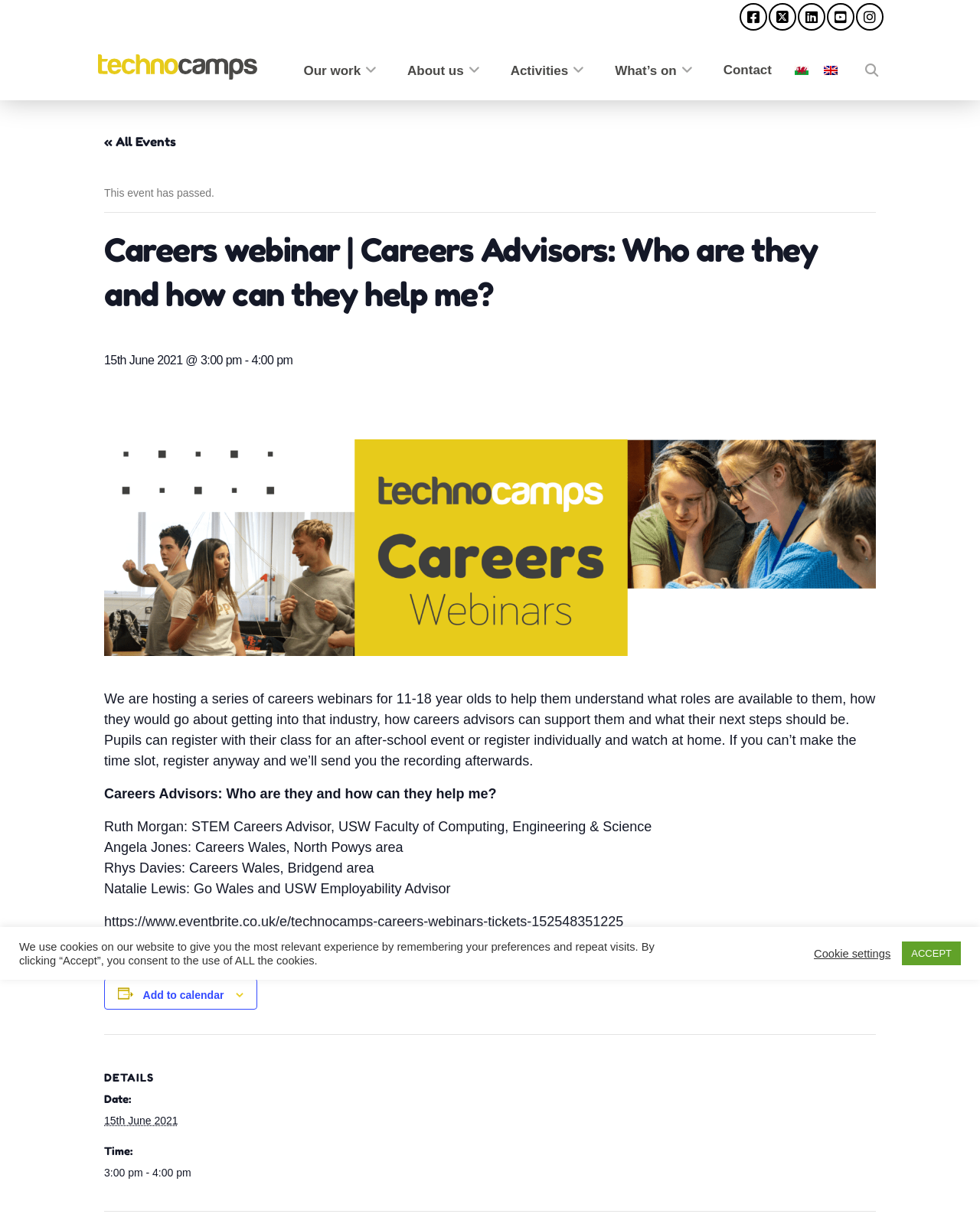Please locate the bounding box coordinates of the element's region that needs to be clicked to follow the instruction: "Click the Facebook link". The bounding box coordinates should be provided as four float numbers between 0 and 1, i.e., [left, top, right, bottom].

[0.756, 0.004, 0.781, 0.024]